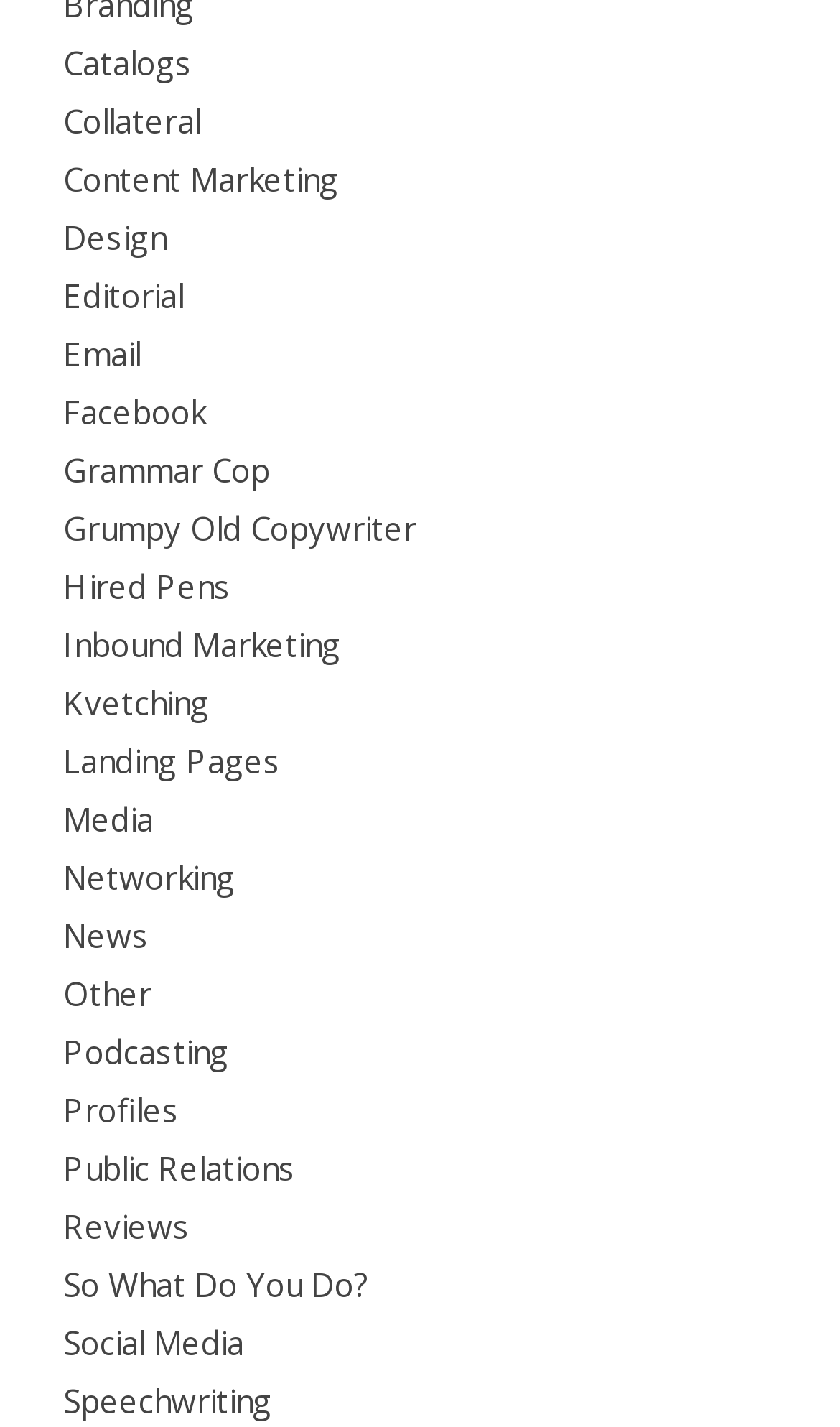Point out the bounding box coordinates of the section to click in order to follow this instruction: "Visit Content Marketing".

[0.075, 0.11, 0.403, 0.14]